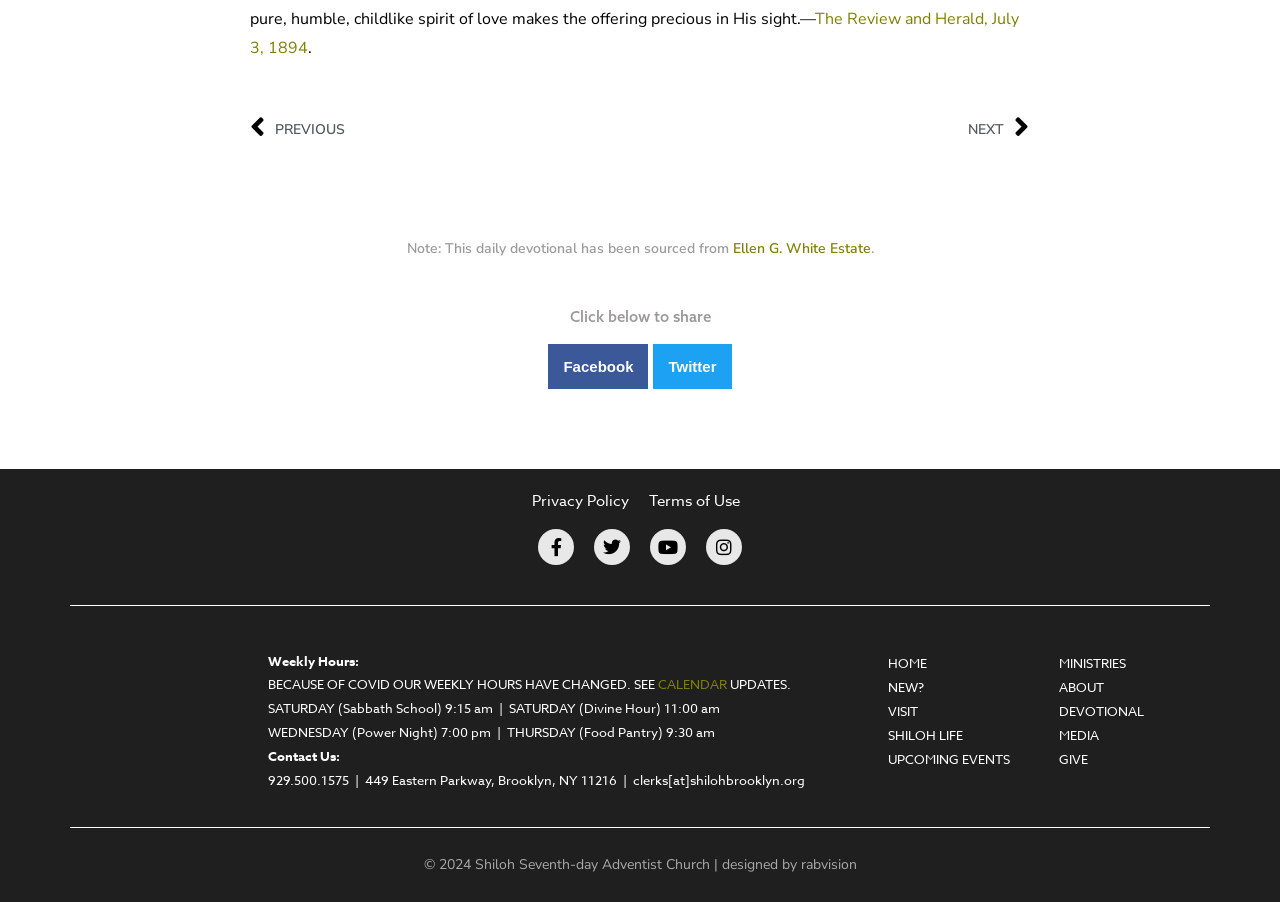What are the weekly hours of the church?
Using the image as a reference, give an elaborate response to the question.

I found the answer by looking at the section that says 'Weekly Hours:' and then reading the text that follows. It lists the weekly hours of the church, including Saturday and Wednesday services, as well as Thursday's food pantry hours.